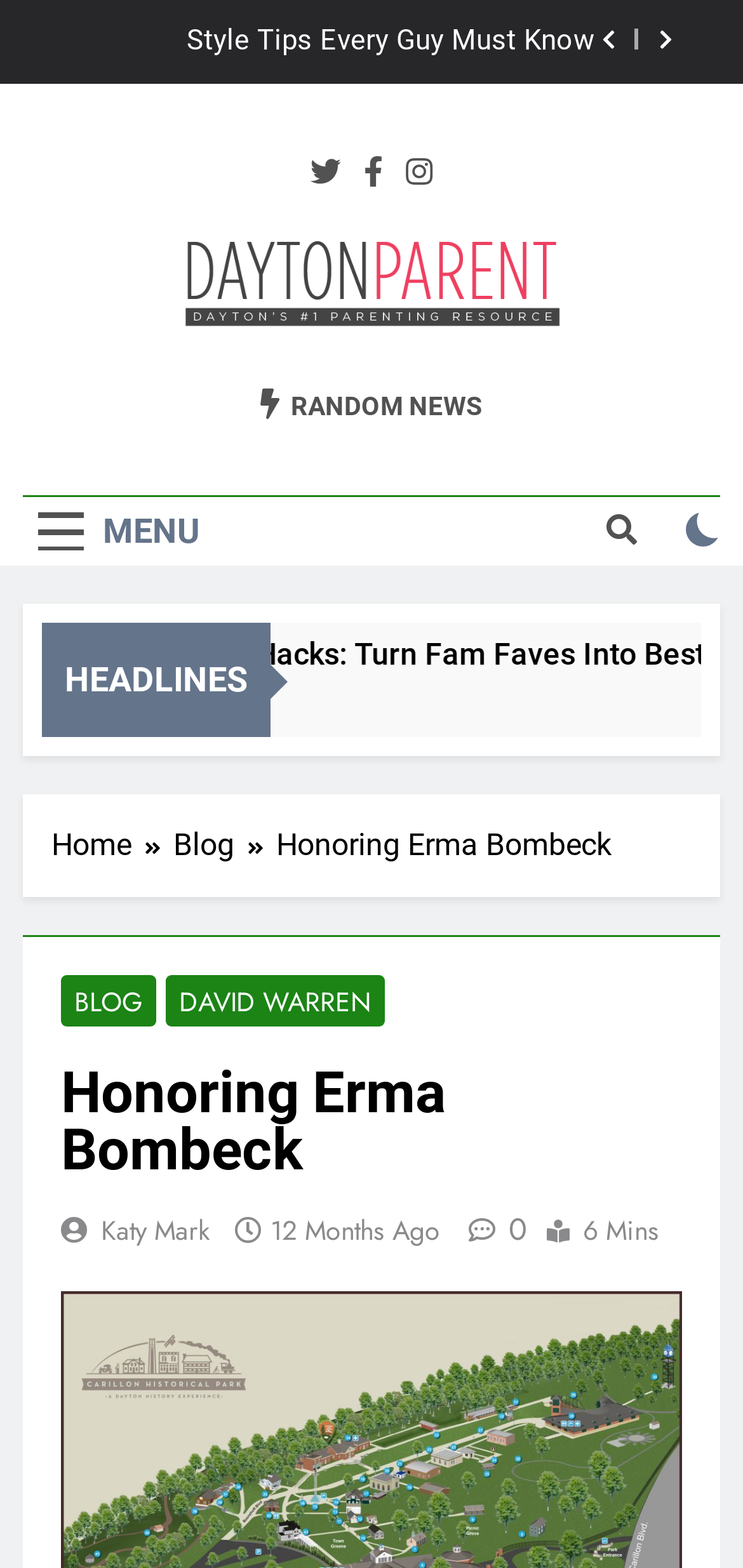Please specify the coordinates of the bounding box for the element that should be clicked to carry out this instruction: "View the RANDOM NEWS". The coordinates must be four float numbers between 0 and 1, formatted as [left, top, right, bottom].

[0.35, 0.247, 0.65, 0.27]